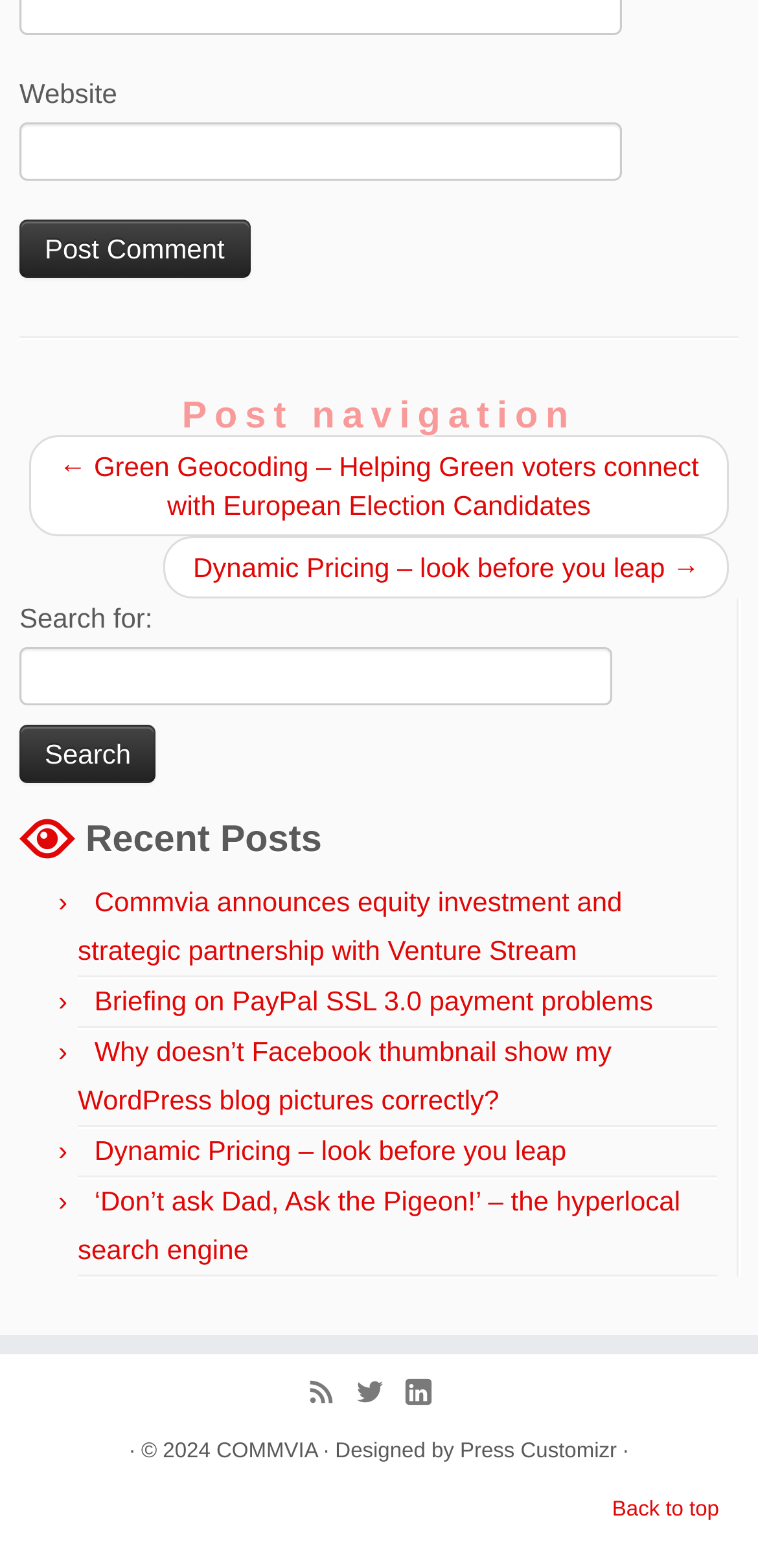Can you specify the bounding box coordinates of the area that needs to be clicked to fulfill the following instruction: "Go back to top"?

[0.808, 0.955, 0.949, 0.97]